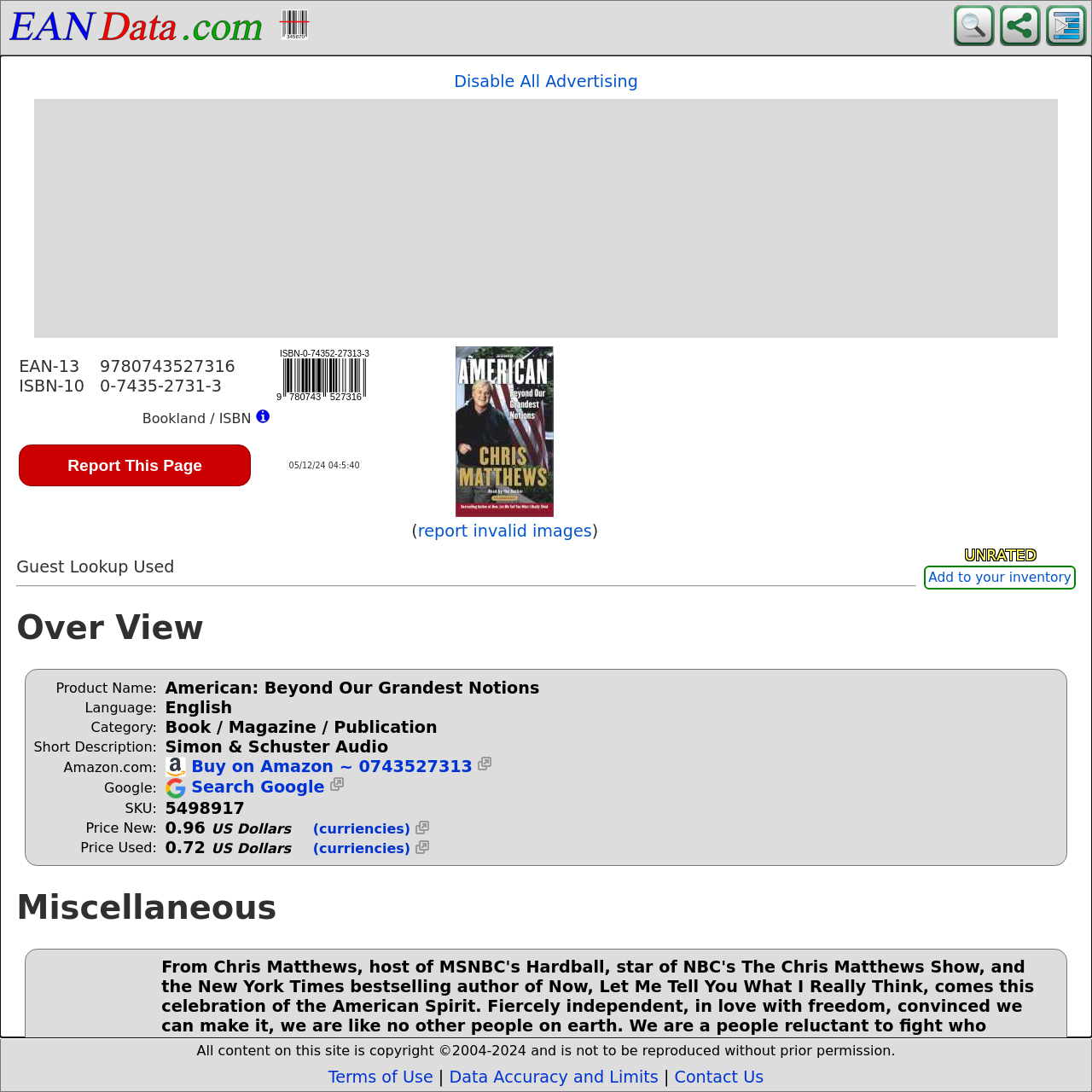Create a detailed narrative describing the layout and content of the webpage.

This webpage appears to be a product information page for a book titled "American: Beyond Our Grandest Notions". At the top of the page, there are four links: "EAN, UPC, ISBN, GTIN data, barcodes, lookups", "Search", "Share", and "Menu", each accompanied by a small icon. 

Below these links, there is a section with a heading that includes the book's title, author, and ISBN number. This section also contains a report button, a rating system, and an option to add the book to an inventory. 

The main content of the page is divided into sections, including "Over View", "Product Information", and "Miscellaneous". The "Over View" section provides a brief summary of the book, including its language, category, and short description. The "Product Information" section lists details such as the book's product name, language, category, and short description, as well as purchase options from Amazon and Google. 

The "Miscellaneous" section appears to be empty. At the bottom of the page, there is a copyright notice, followed by links to "Terms of Use", "Data Accuracy and Limits", and "Contact Us".